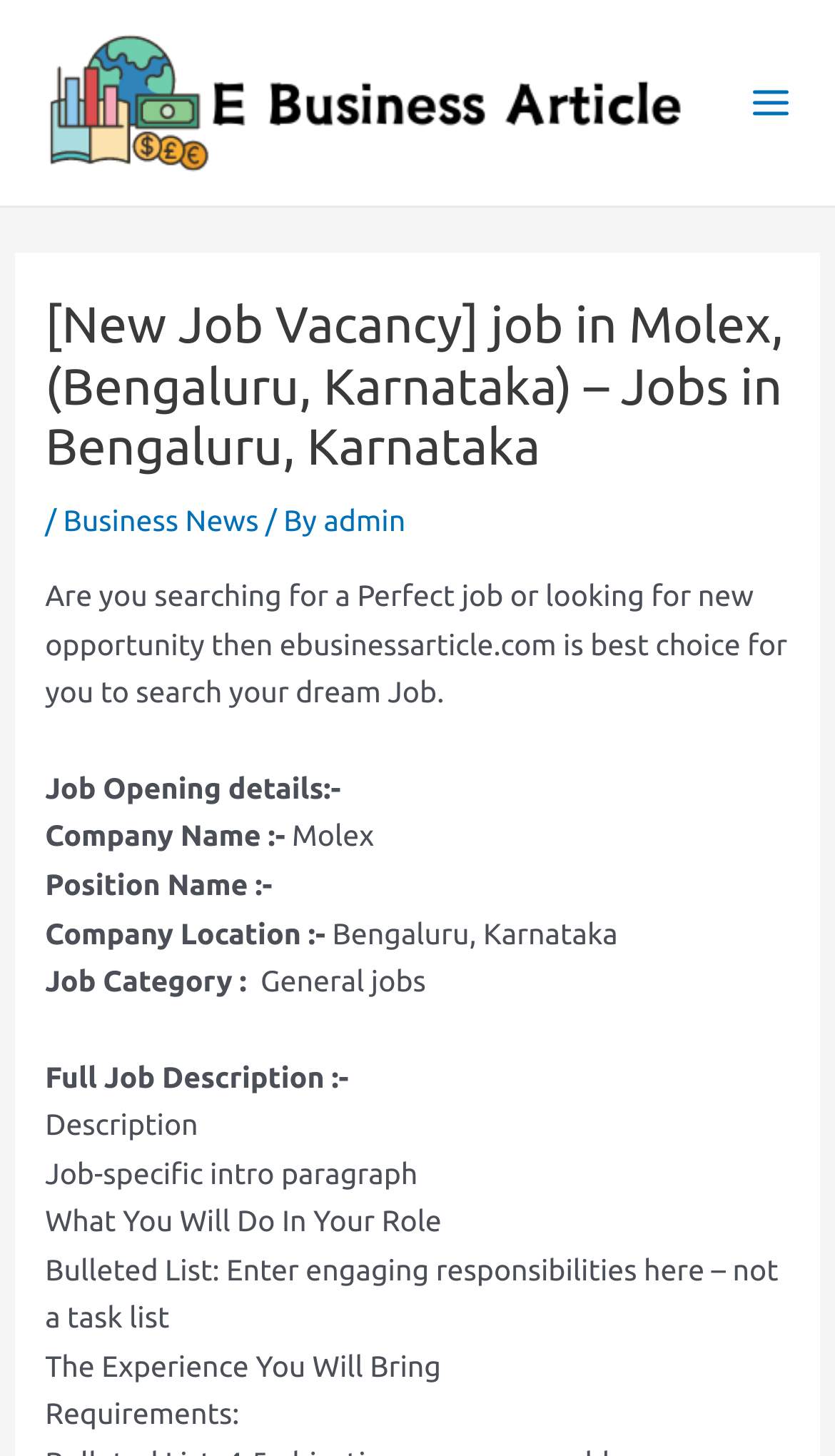Determine the title of the webpage and give its text content.

[New Job Vacancy] job in Molex, (Bengaluru, Karnataka) – Jobs in Bengaluru, Karnataka